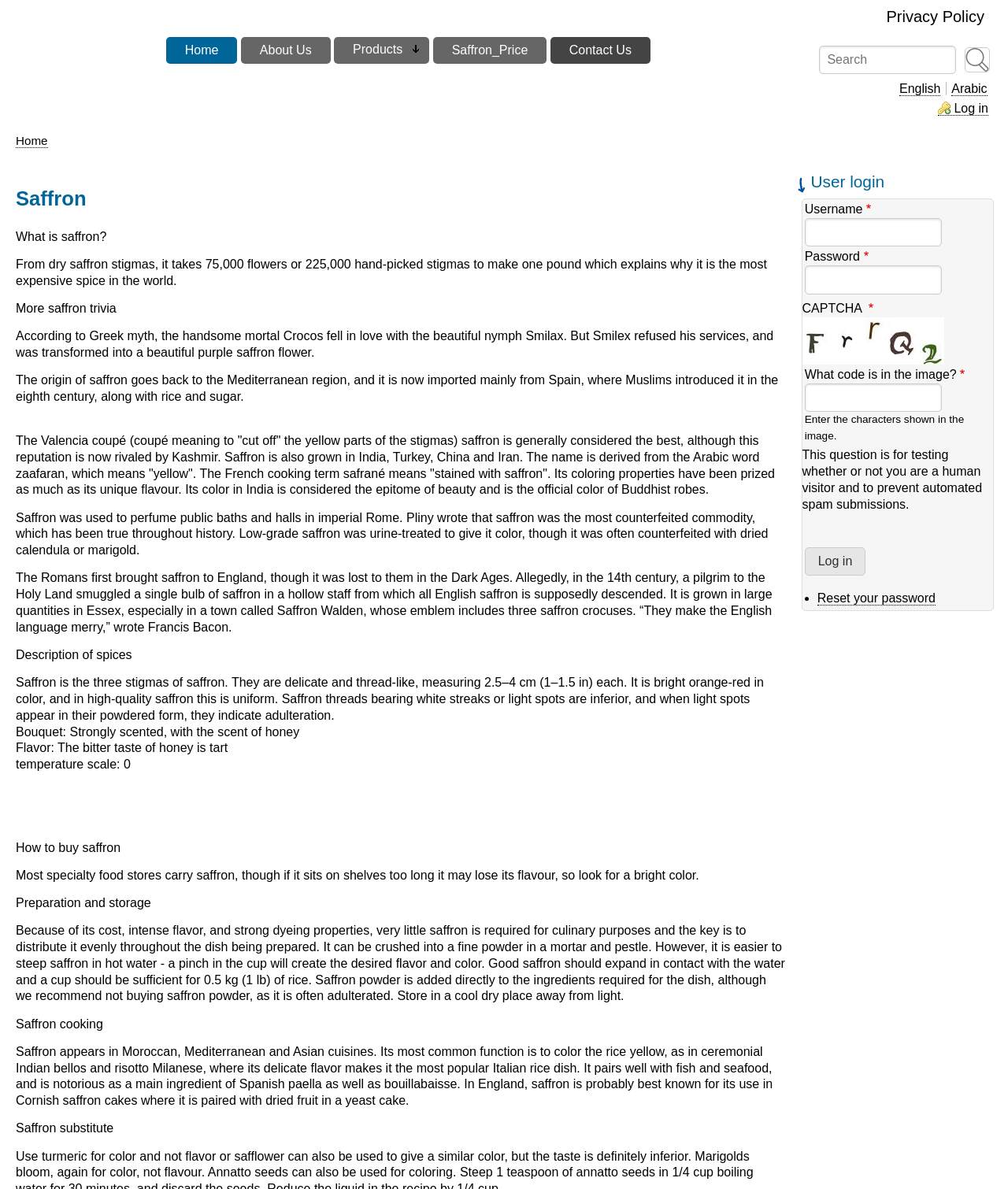Provide the bounding box coordinates for the area that should be clicked to complete the instruction: "Reset your password".

[0.811, 0.497, 0.928, 0.509]